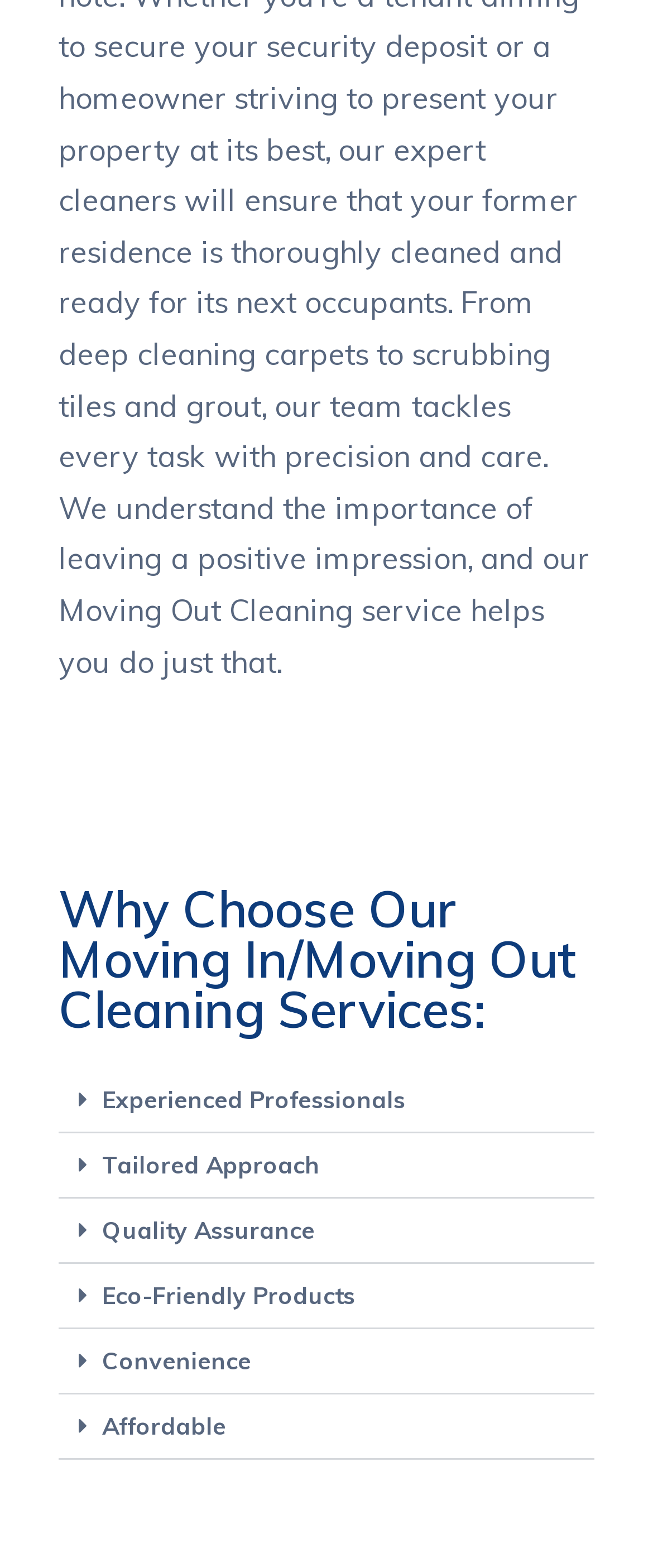What is the last benefit mentioned?
Look at the image and respond with a one-word or short phrase answer.

Affordable